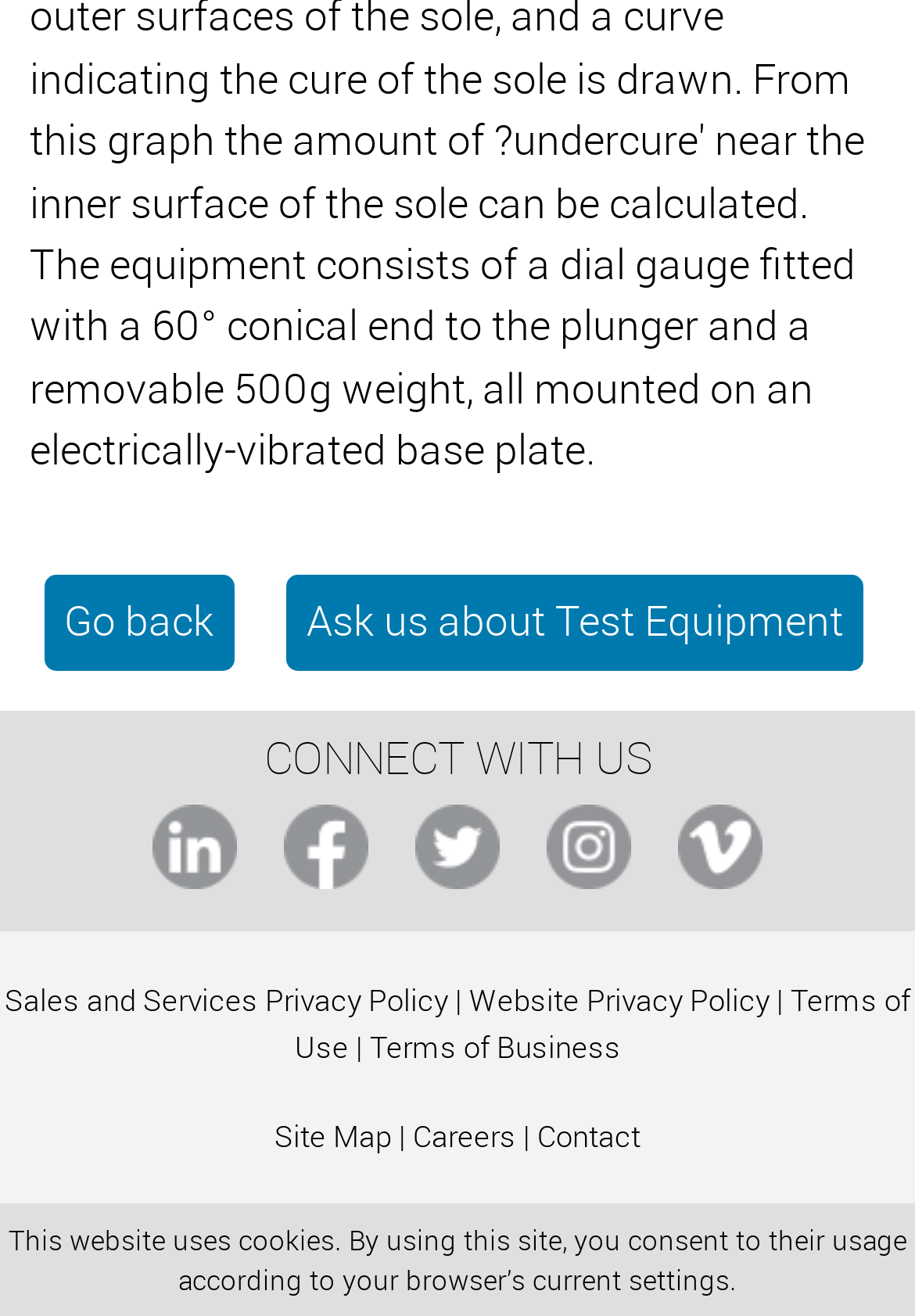Could you please study the image and provide a detailed answer to the question:
How many social media links are available?

I counted the number of social media links available on the webpage, which are 'Connect with LinkedIn', 'Connect with Facebook', 'Connect with Twitter', 'Connect with Instagram', 'Connect with Vimeo', and found that there are 6 social media links.